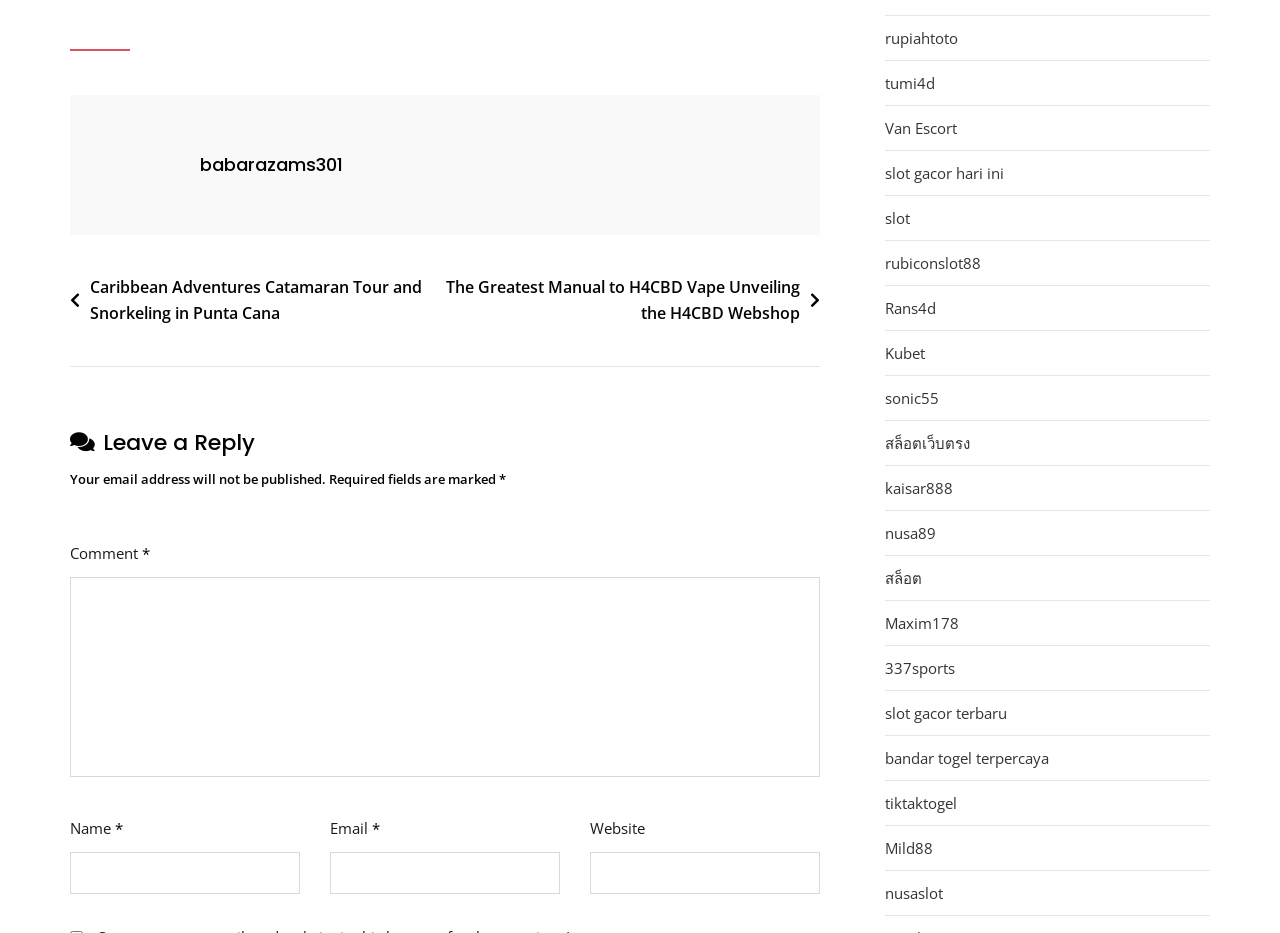Provide the bounding box coordinates for the specified HTML element described in this description: "parent_node: Email * aria-describedby="email-notes" name="email"". The coordinates should be four float numbers ranging from 0 to 1, in the format [left, top, right, bottom].

[0.258, 0.913, 0.437, 0.958]